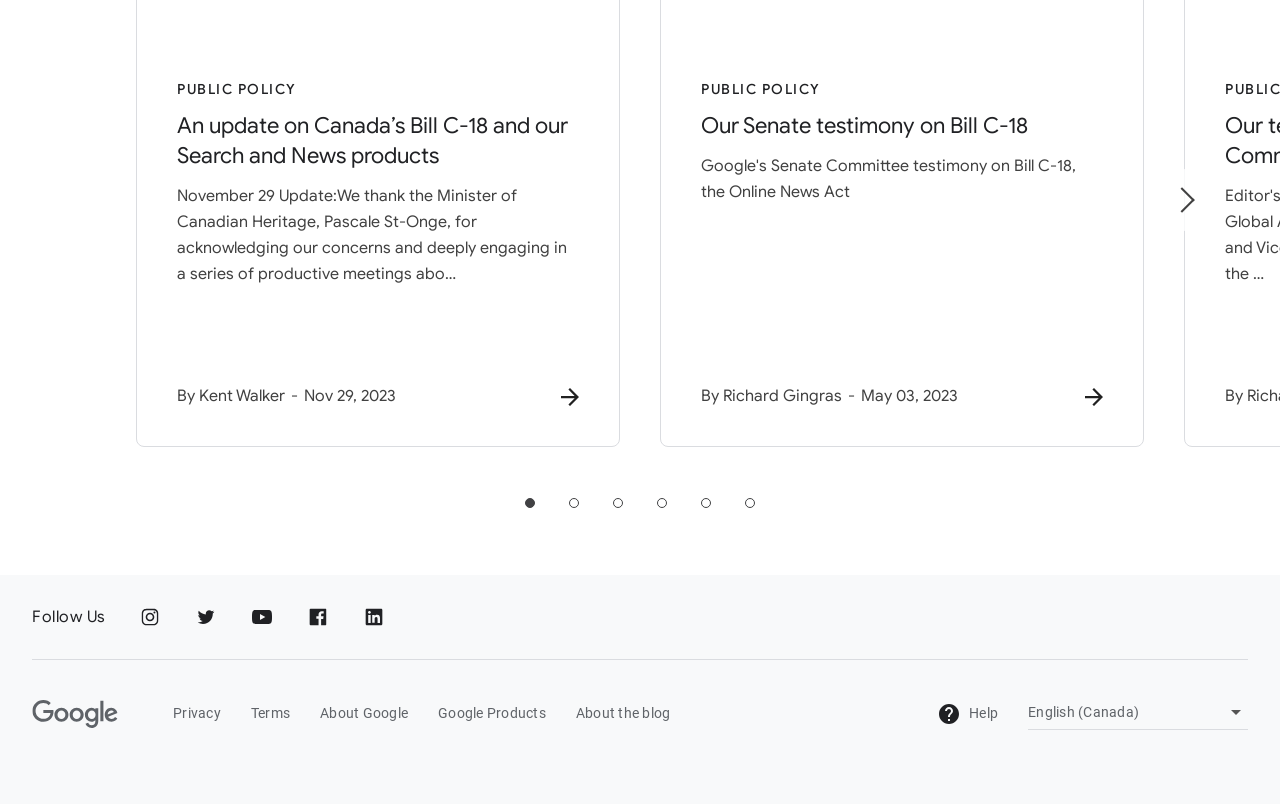Please indicate the bounding box coordinates for the clickable area to complete the following task: "Read the update on Canada’s Bill C-18". The coordinates should be specified as four float numbers between 0 and 1, i.e., [left, top, right, bottom].

[0.107, 0.138, 0.484, 0.213]